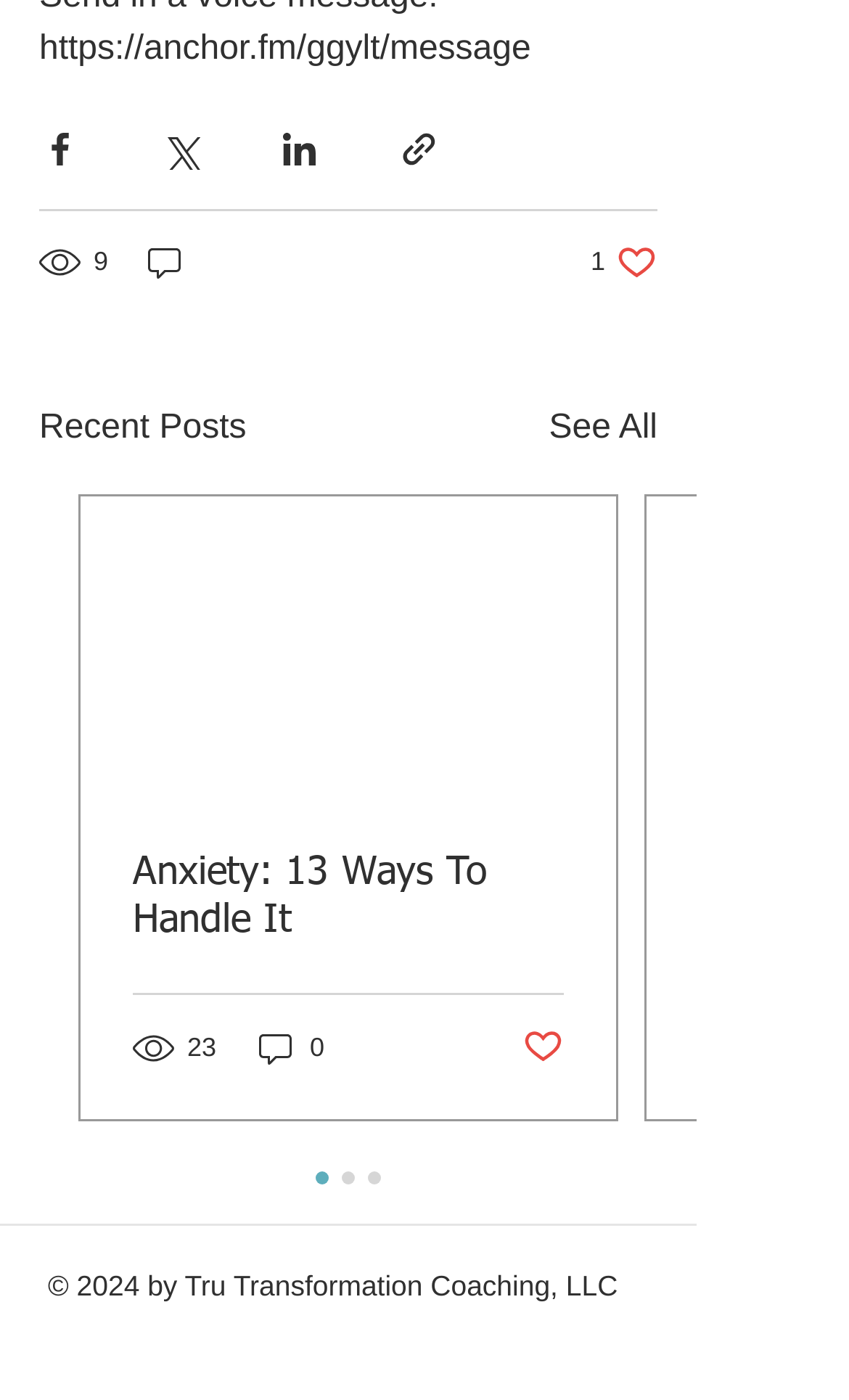Locate the bounding box coordinates of the clickable area to execute the instruction: "View post details". Provide the coordinates as four float numbers between 0 and 1, represented as [left, top, right, bottom].

[0.156, 0.607, 0.664, 0.675]